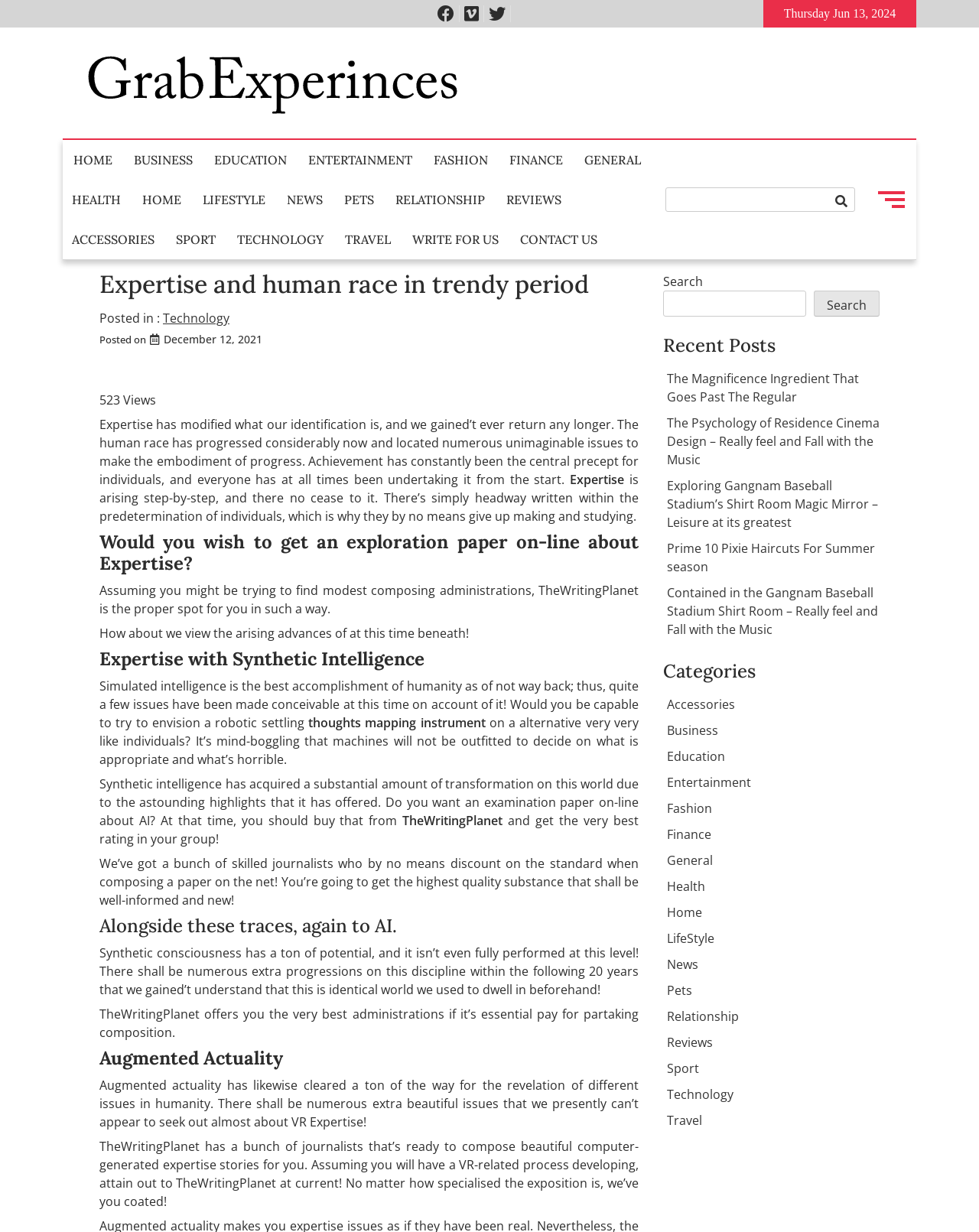How many categories are listed?
Give a one-word or short phrase answer based on the image.

14